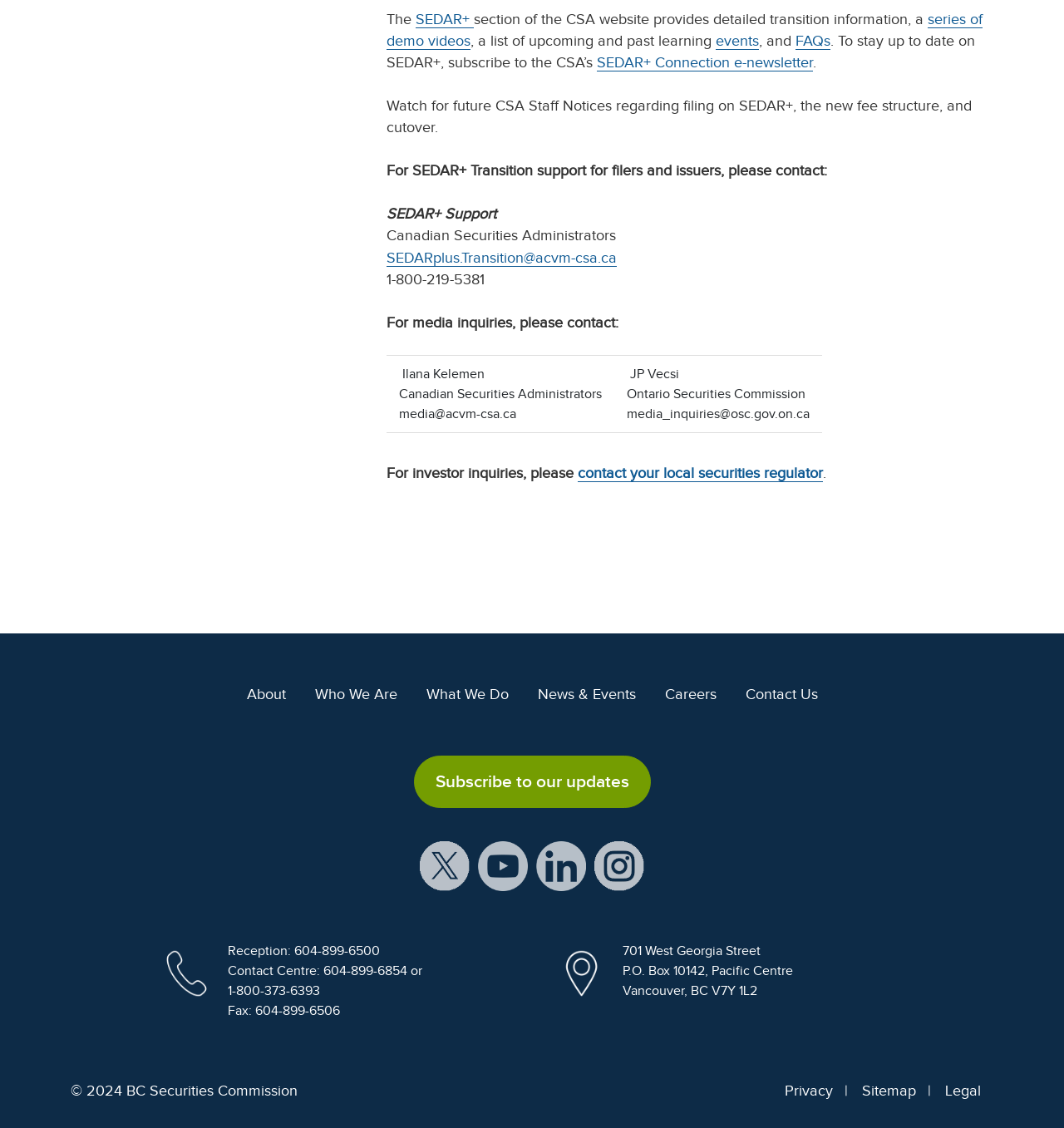Find the bounding box of the UI element described as: "contact your local securities regulator". The bounding box coordinates should be given as four float values between 0 and 1, i.e., [left, top, right, bottom].

[0.543, 0.412, 0.773, 0.427]